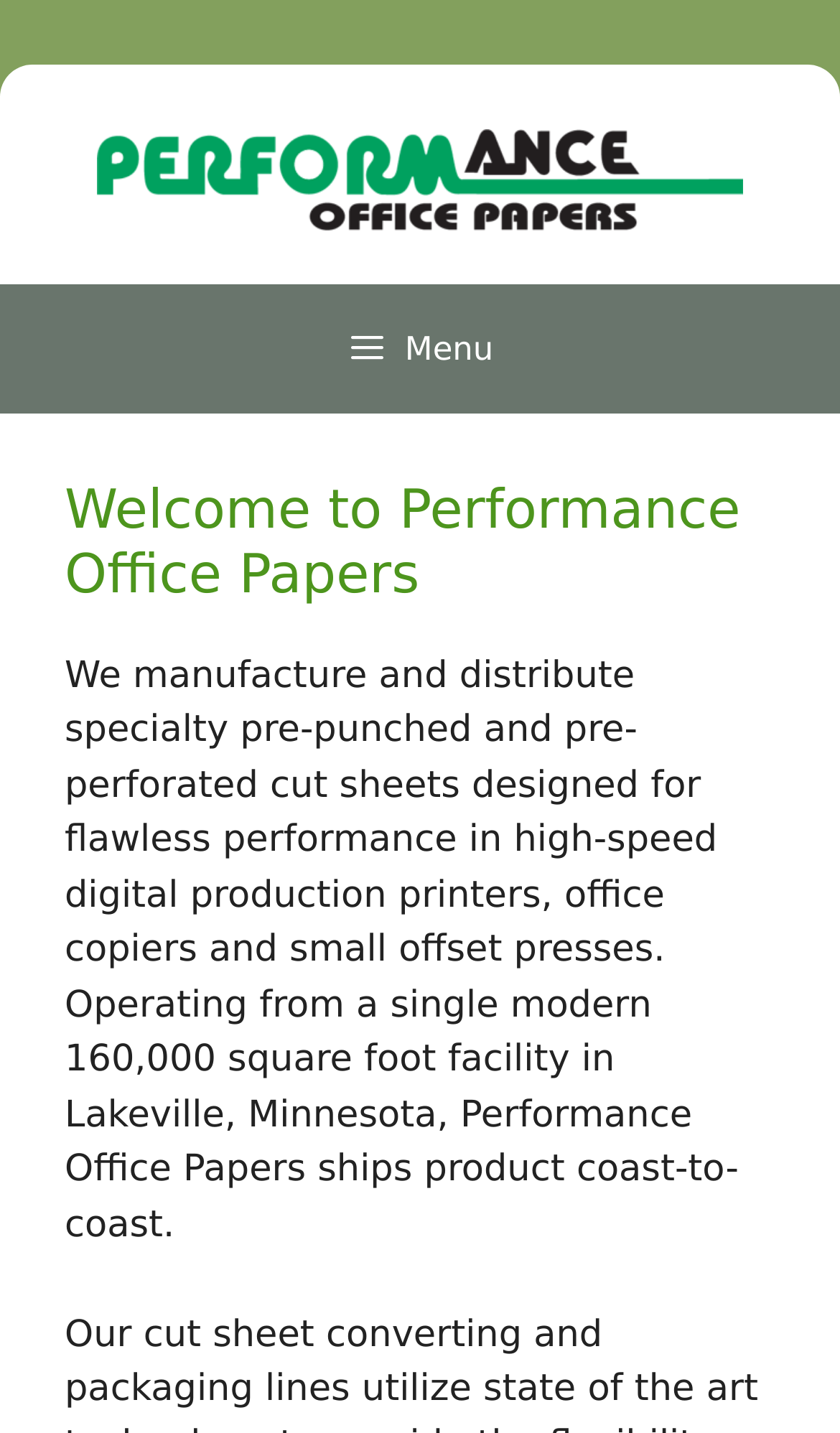What type of printers do the company's products support?
Look at the image and provide a detailed response to the question.

The company's product description mentions that their products are designed for flawless performance in high-speed digital production printers, office copiers, and small offset presses.